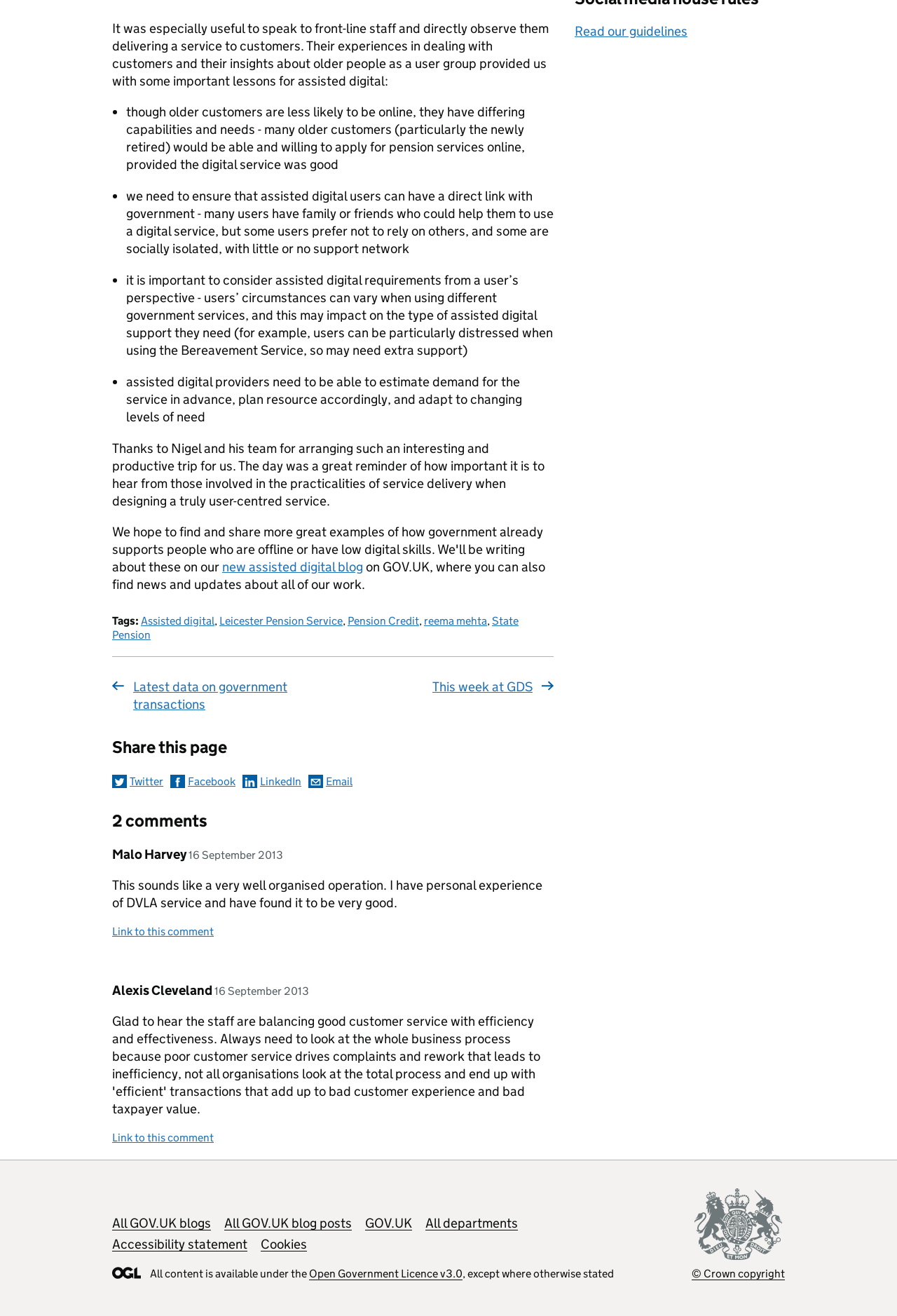Locate the bounding box coordinates of the segment that needs to be clicked to meet this instruction: "Share this page on Twitter".

[0.125, 0.589, 0.182, 0.599]